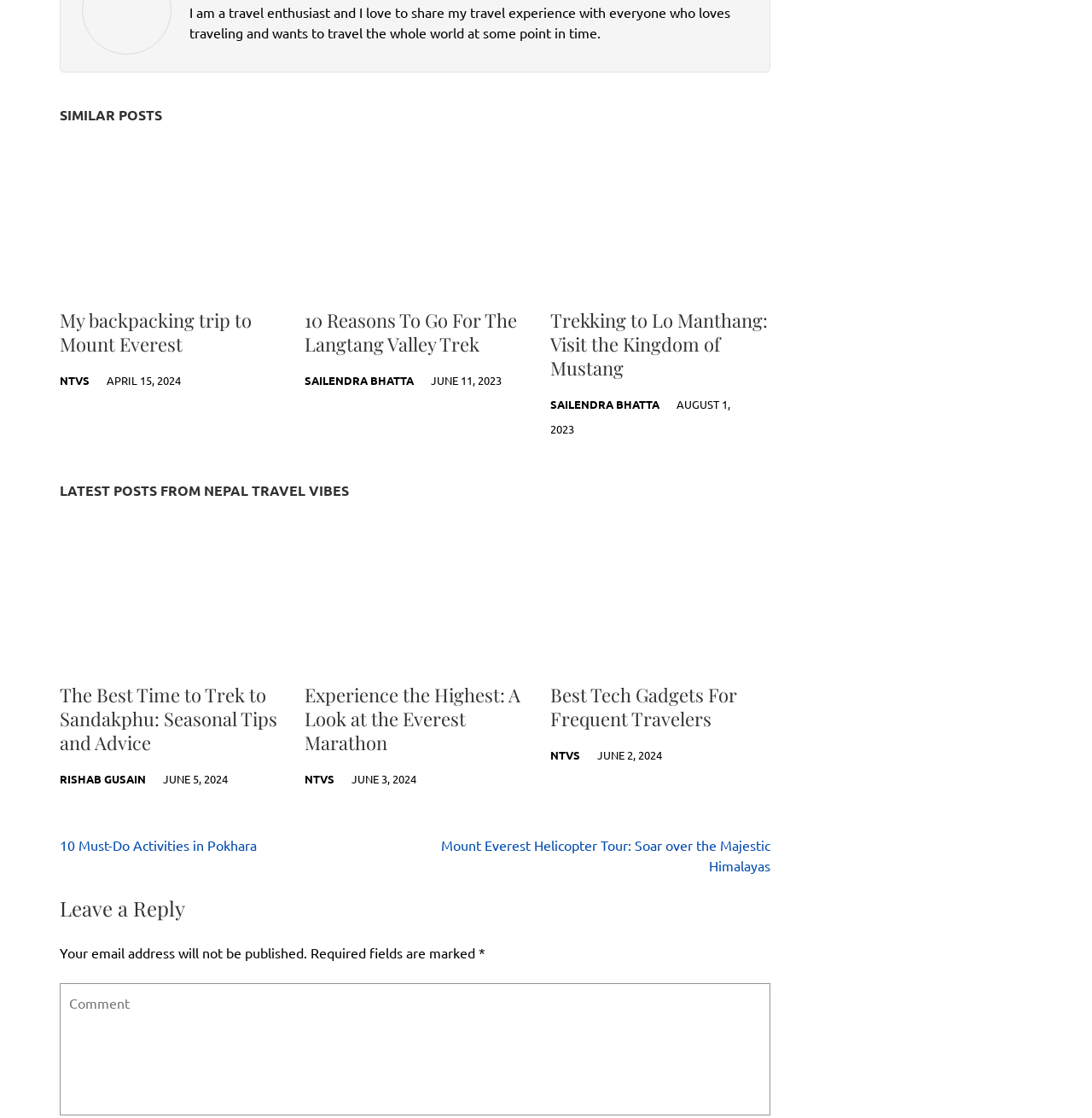Show the bounding box coordinates for the element that needs to be clicked to execute the following instruction: "Navigate to the next post". Provide the coordinates in the form of four float numbers between 0 and 1, i.e., [left, top, right, bottom].

[0.055, 0.748, 0.235, 0.764]